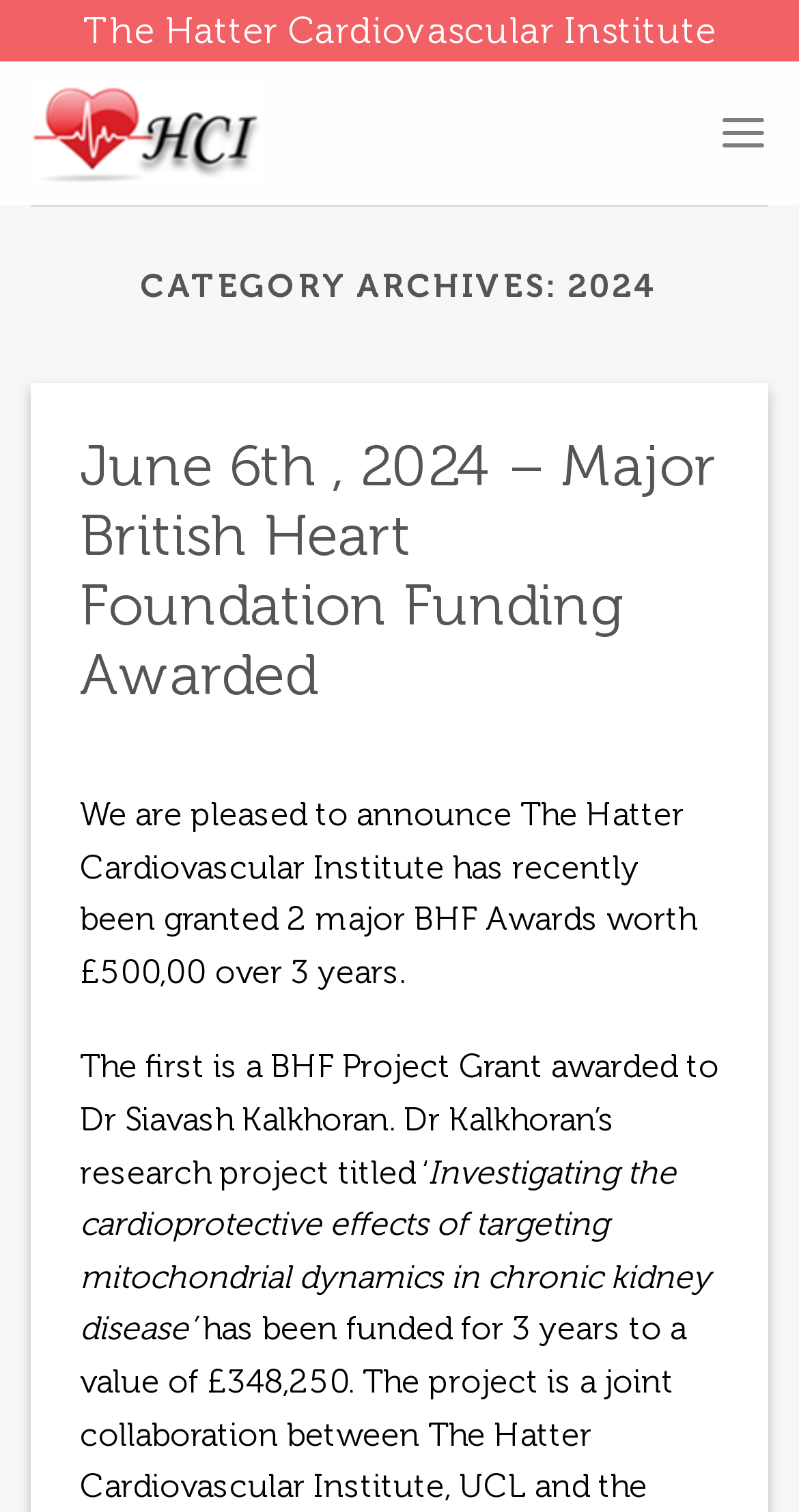Answer with a single word or phrase: 
How much is the BHF Award worth?

£500,000